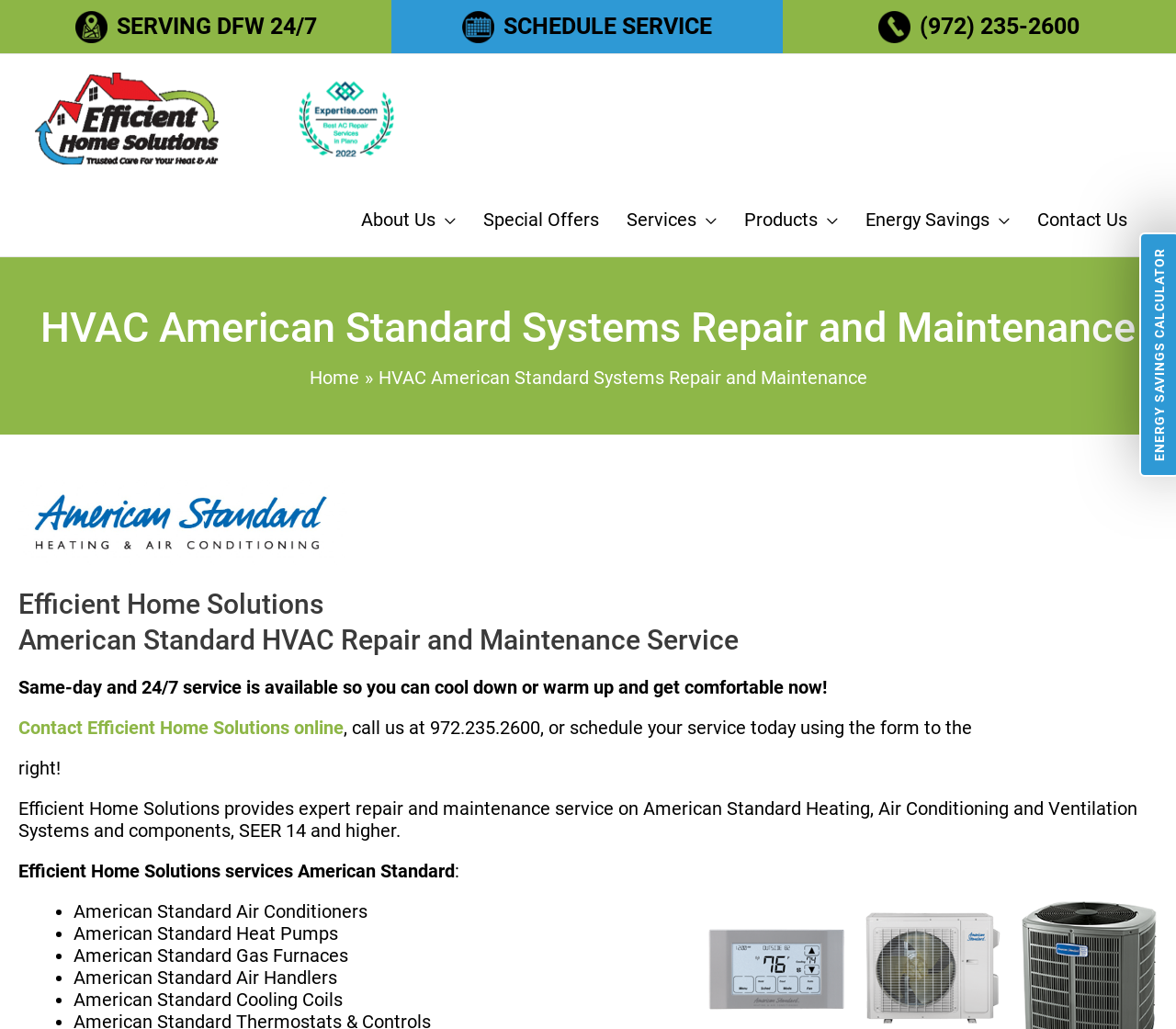Determine the main heading text of the webpage.

HVAC American Standard Systems Repair and Maintenance